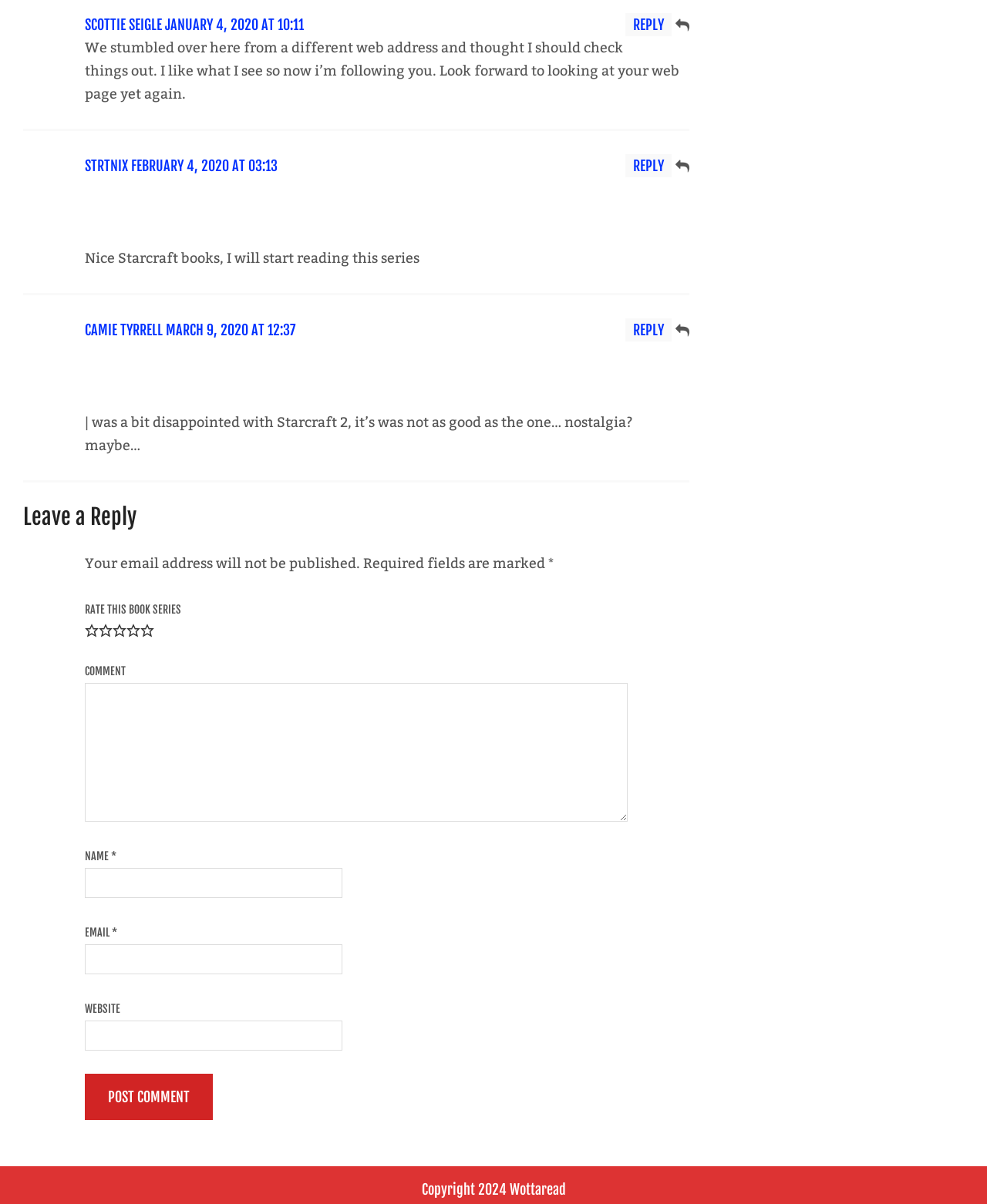Please identify the bounding box coordinates for the region that you need to click to follow this instruction: "Explore Product Overview".

None